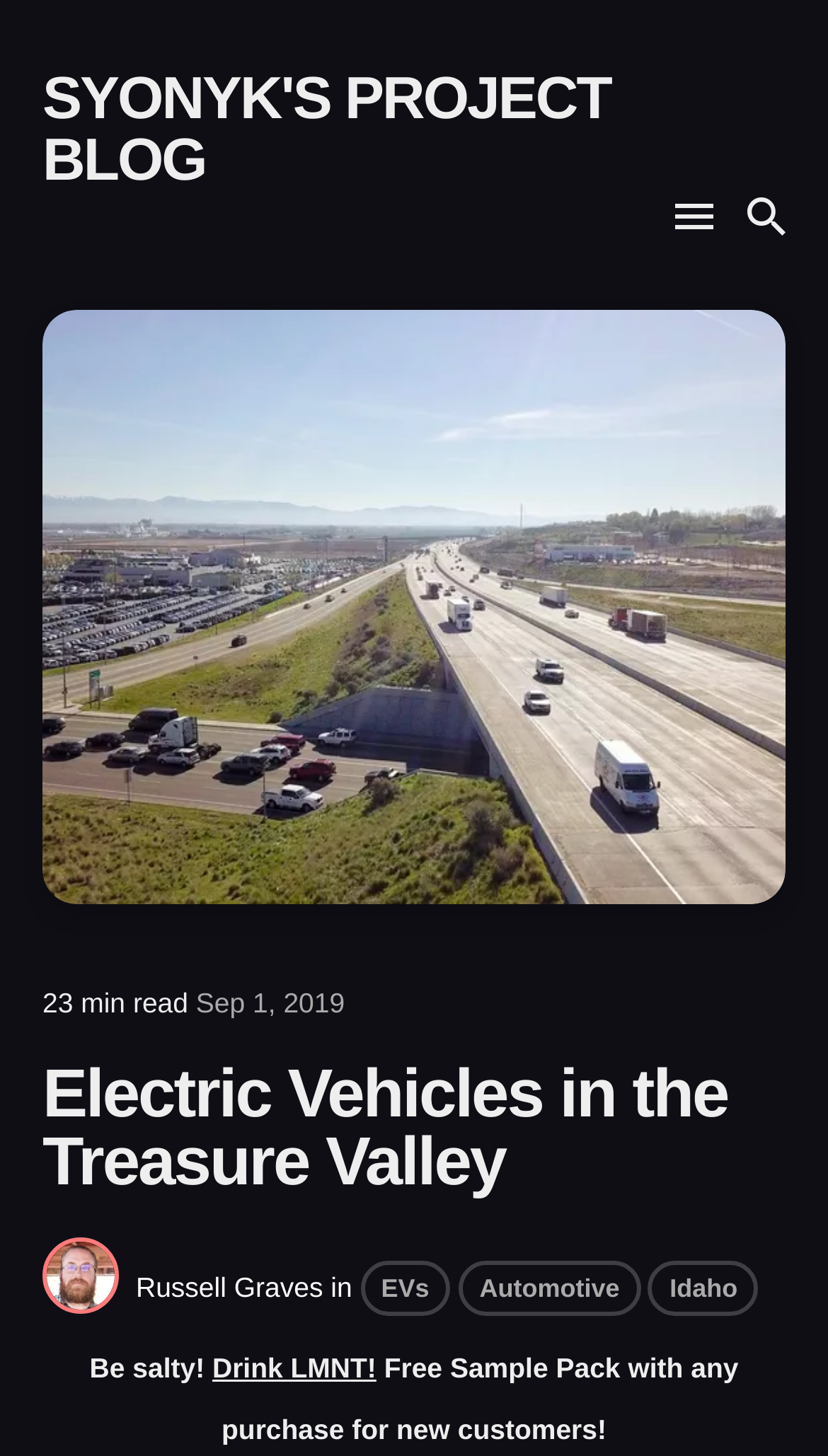Use a single word or phrase to answer the question: 
What is the date of the blog post?

Sep 1, 2019